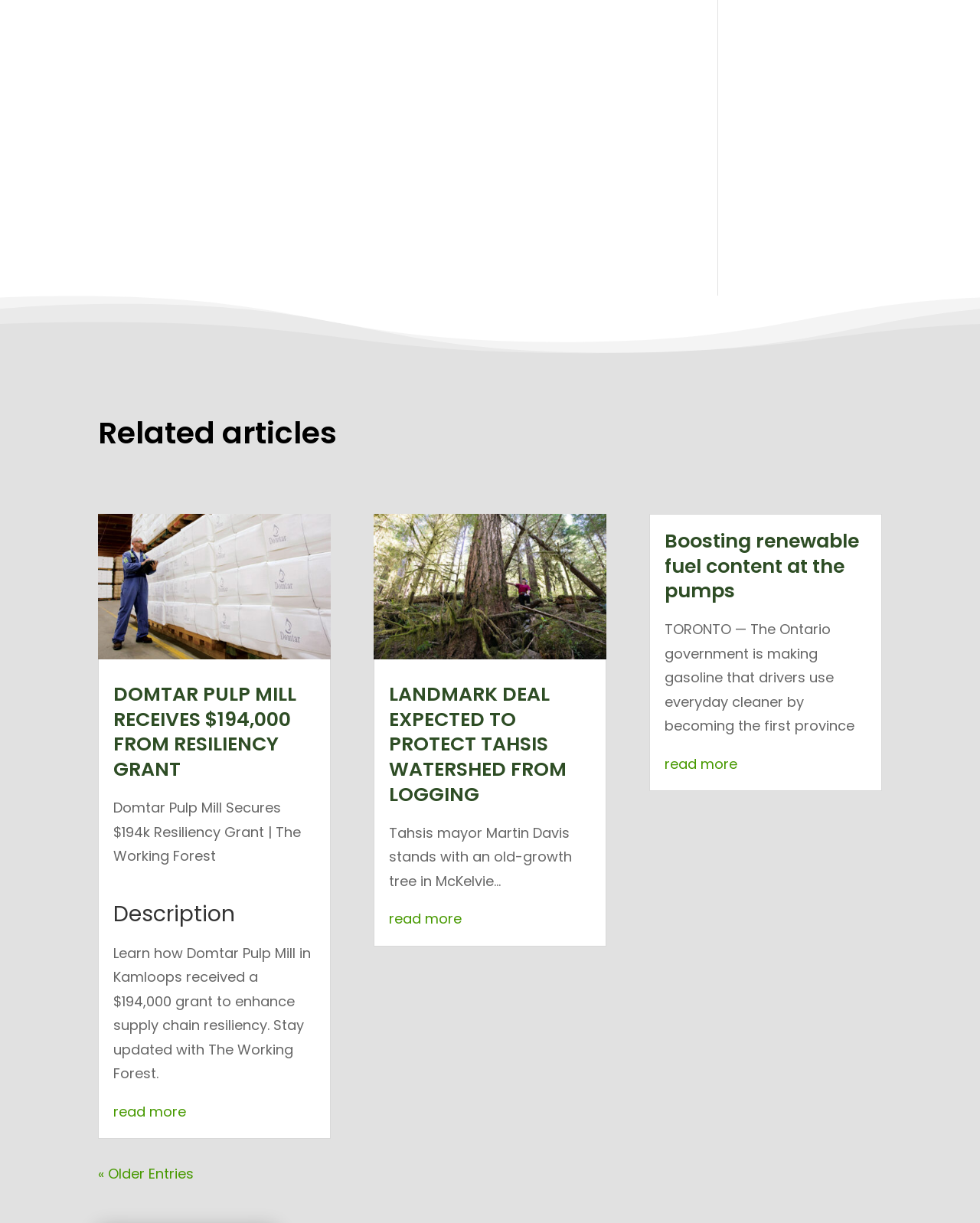Find the bounding box coordinates of the element to click in order to complete this instruction: "view older entries". The bounding box coordinates must be four float numbers between 0 and 1, denoted as [left, top, right, bottom].

[0.1, 0.952, 0.198, 0.968]